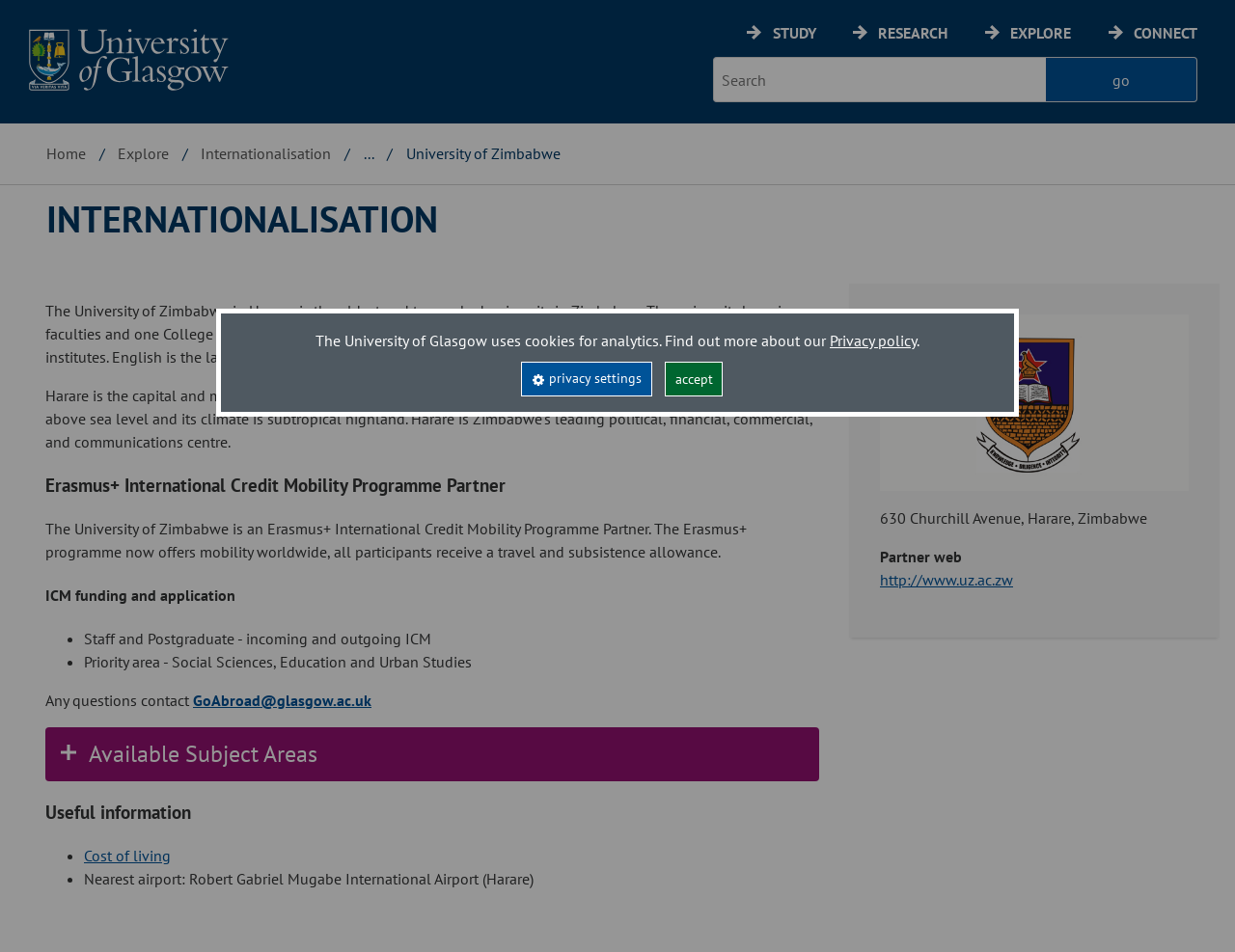Determine the bounding box coordinates of the clickable element to complete this instruction: "Go to the University of Glasgow homepage". Provide the coordinates in the format of four float numbers between 0 and 1, [left, top, right, bottom].

[0.0, 0.0, 0.205, 0.121]